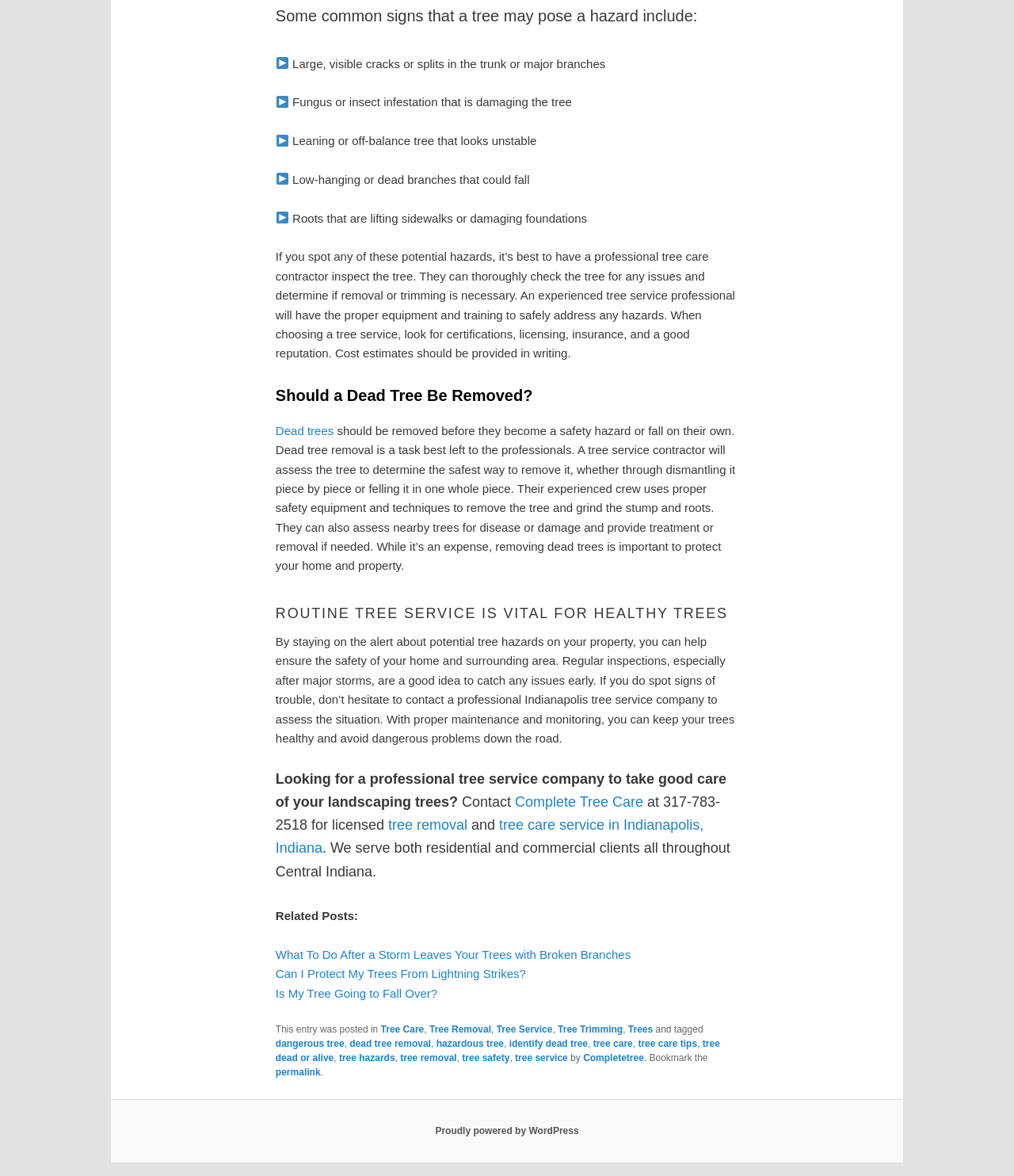Why is it important to remove dead trees?
Give a thorough and detailed response to the question.

According to the webpage, dead trees should be removed because they can become a safety hazard or fall on their own, and removing them can protect homes and properties.